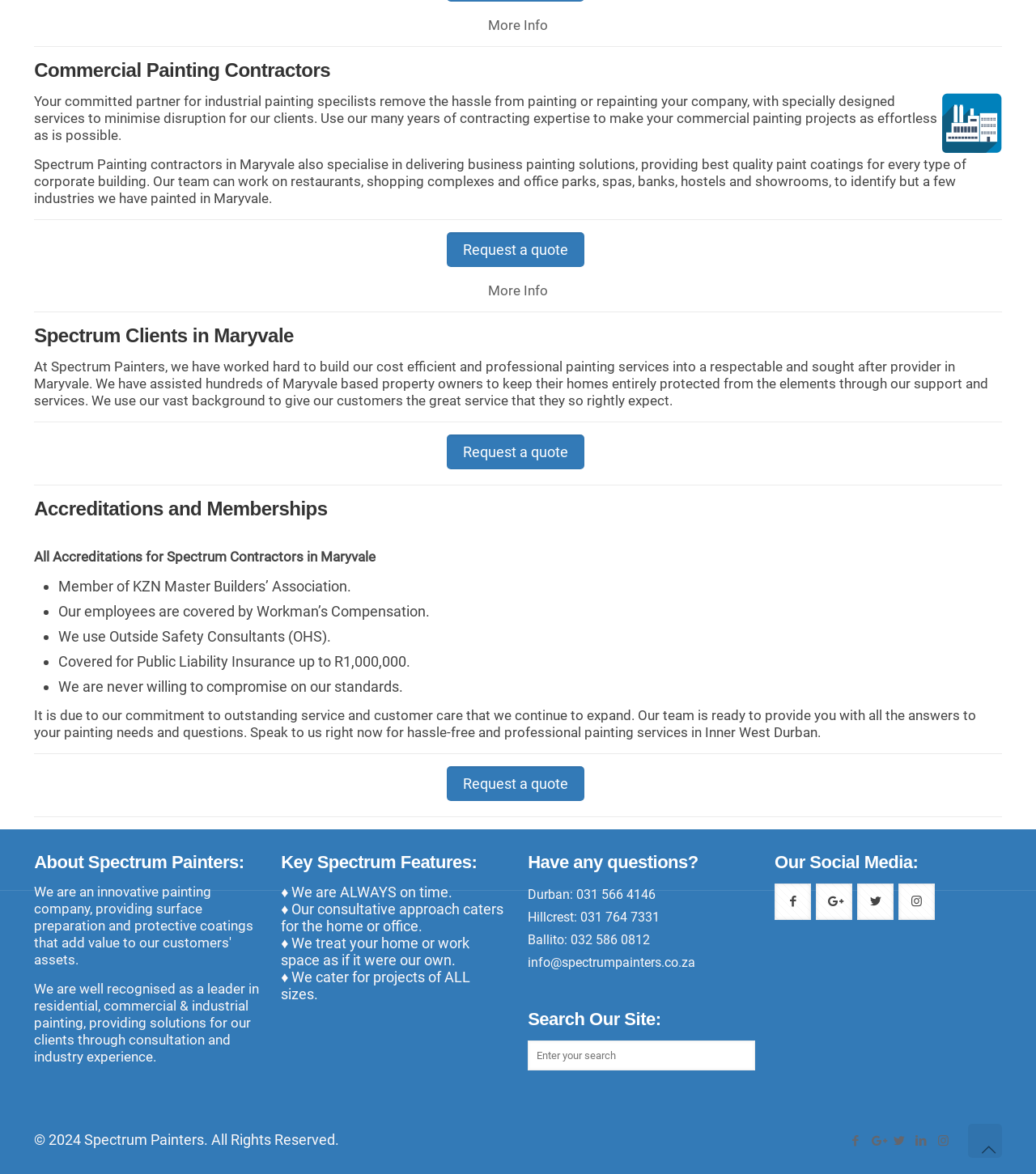Provide the bounding box coordinates of the HTML element this sentence describes: "Request a quote". The bounding box coordinates consist of four float numbers between 0 and 1, i.e., [left, top, right, bottom].

[0.431, 0.37, 0.564, 0.4]